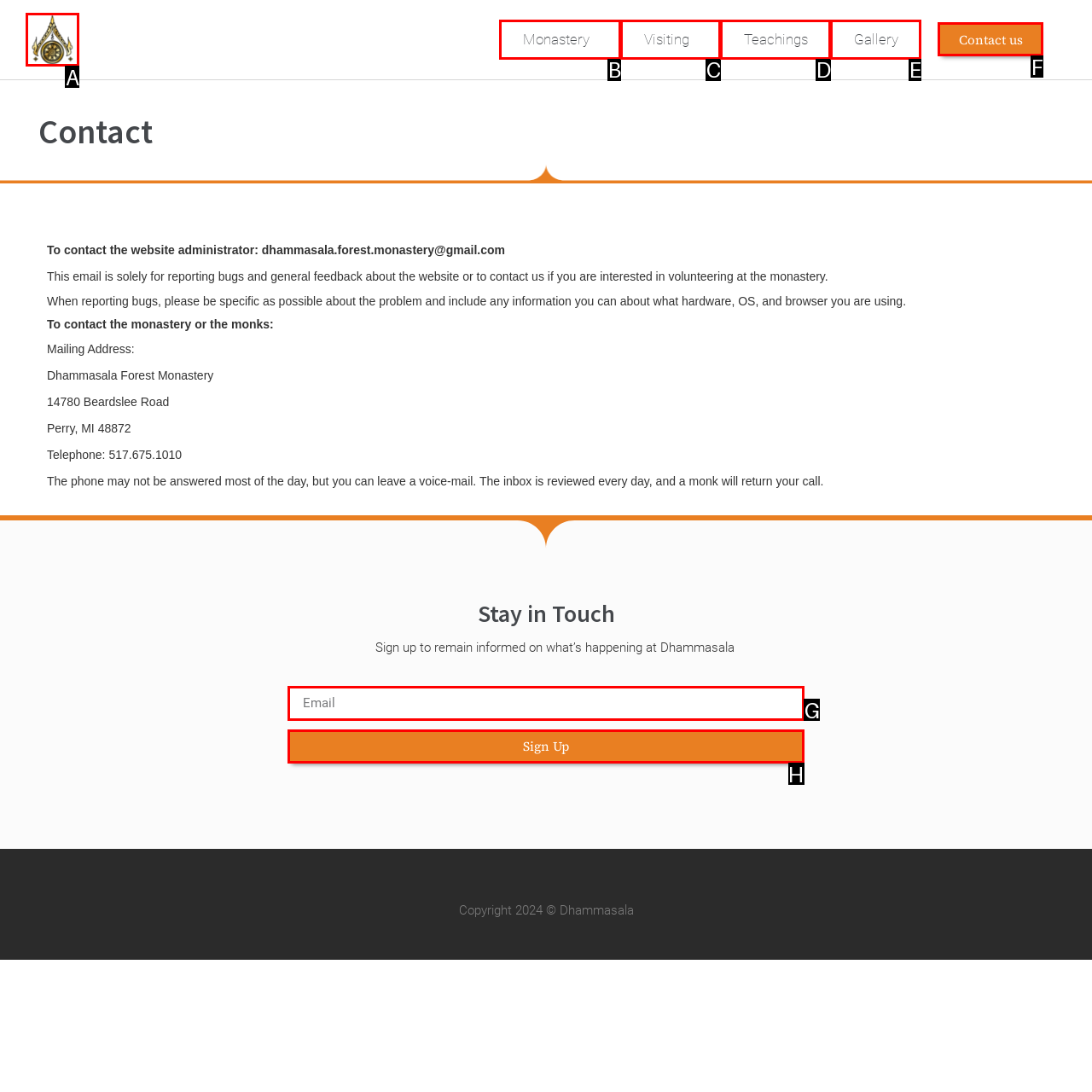Provide the letter of the HTML element that you need to click on to perform the task: Click the sign up button.
Answer with the letter corresponding to the correct option.

H